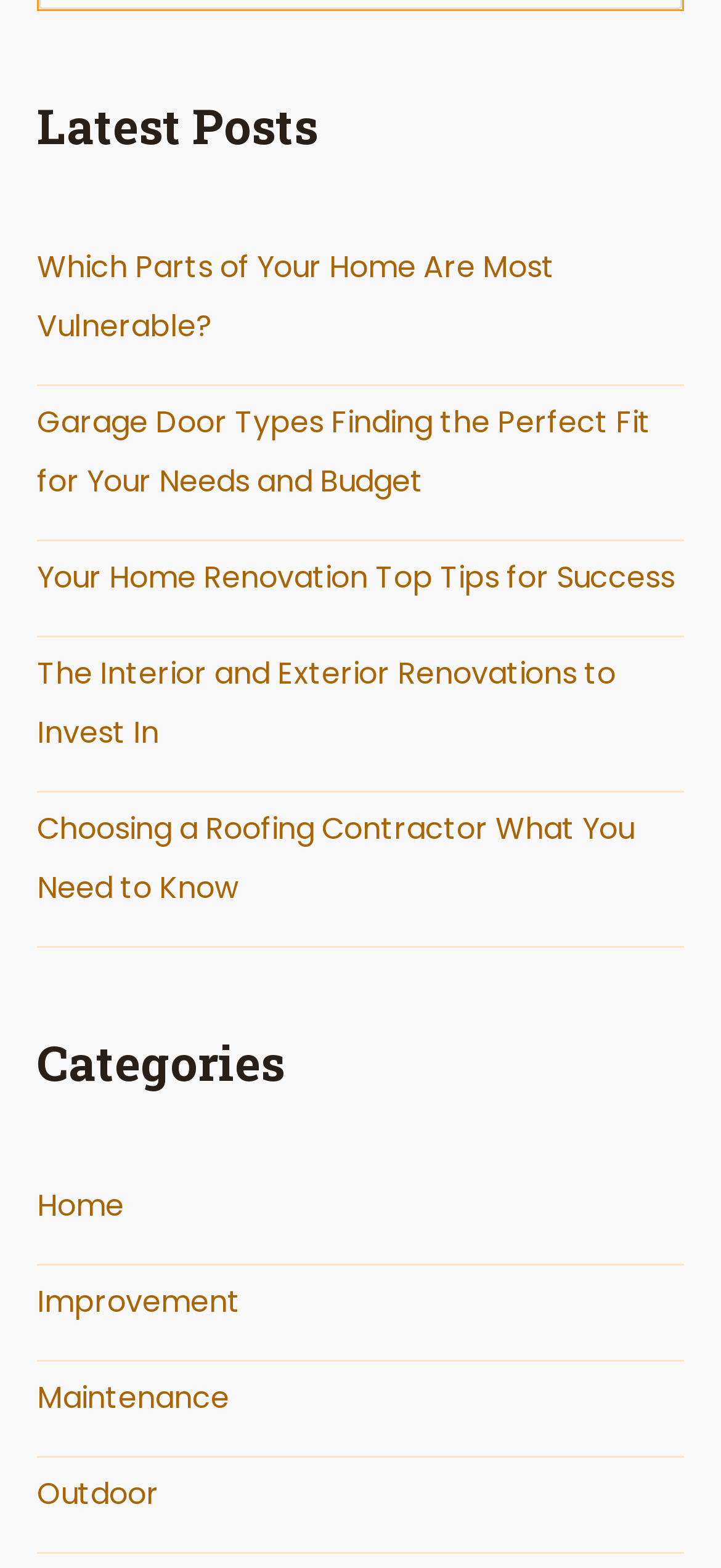Please specify the bounding box coordinates of the clickable region to carry out the following instruction: "View the latest posts". The coordinates should be four float numbers between 0 and 1, in the format [left, top, right, bottom].

[0.051, 0.06, 0.949, 0.1]